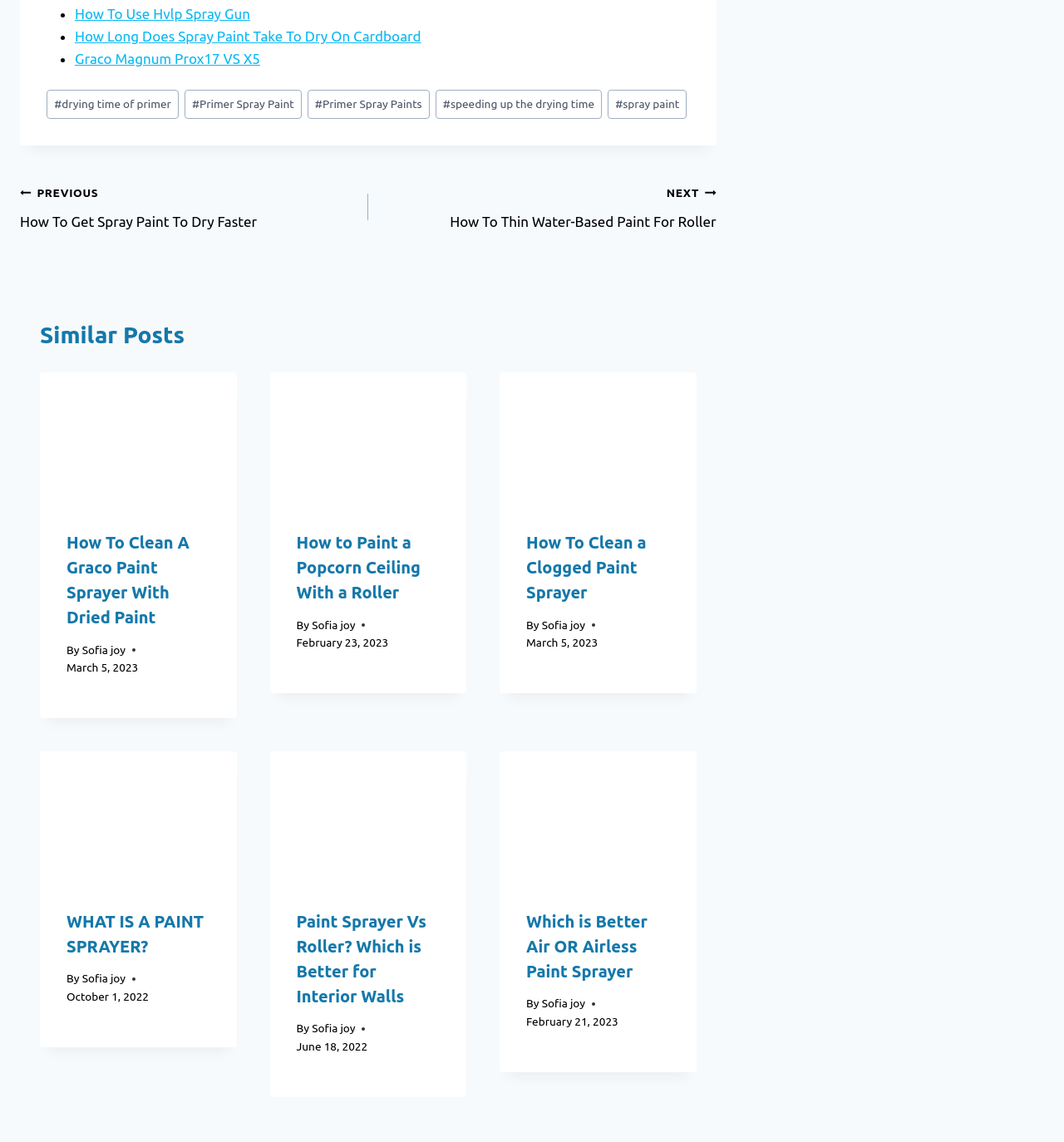What is the topic of the first similar post?
Provide a fully detailed and comprehensive answer to the question.

The first similar post is titled 'How To Clean A Graco Paint Sprayer With Dried Paint', and includes a link, image, and brief description related to this topic.